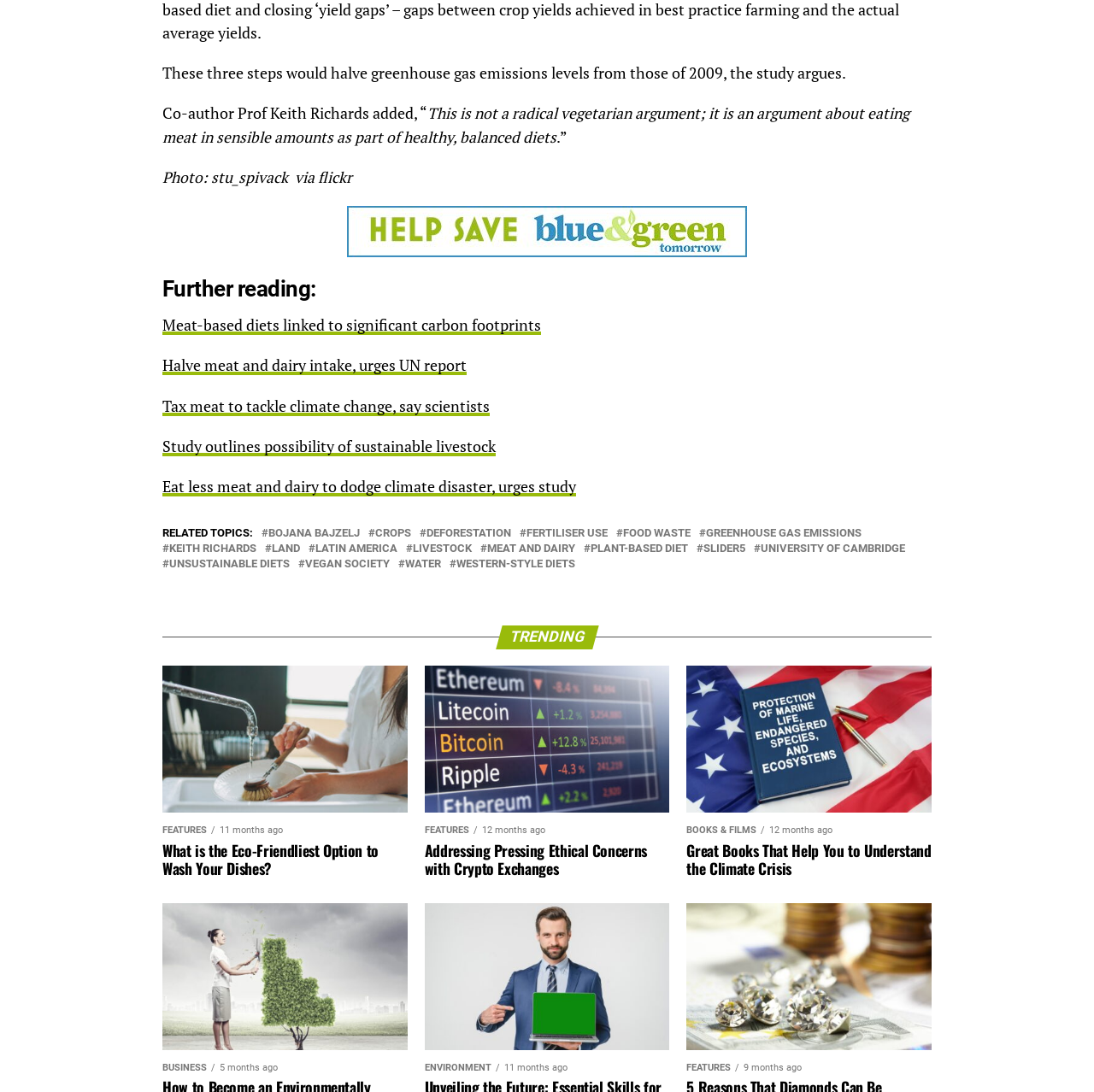Predict the bounding box of the UI element based on the description: "vegan society". The coordinates should be four float numbers between 0 and 1, formatted as [left, top, right, bottom].

[0.279, 0.512, 0.356, 0.522]